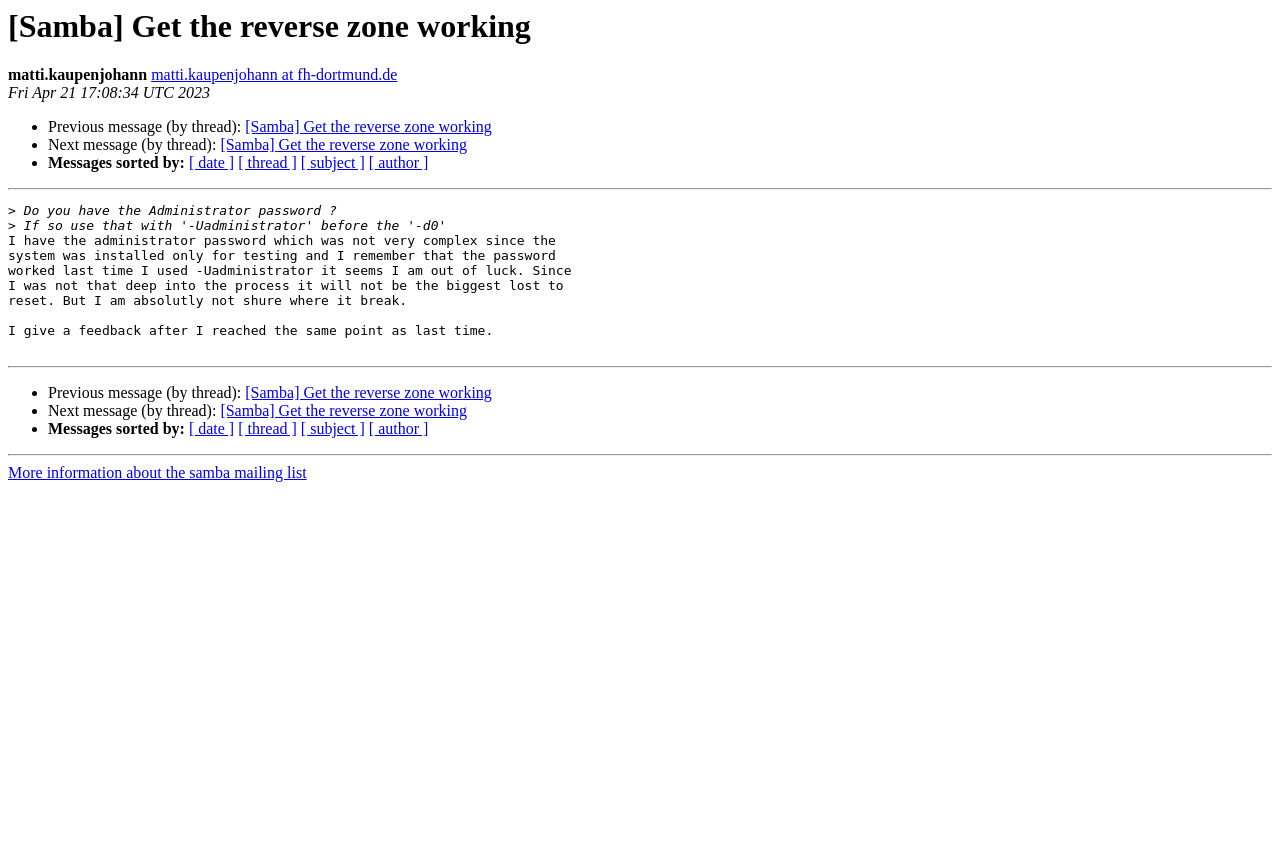What is the purpose of the horizontal separators?
Give a single word or phrase as your answer by examining the image.

to separate messages